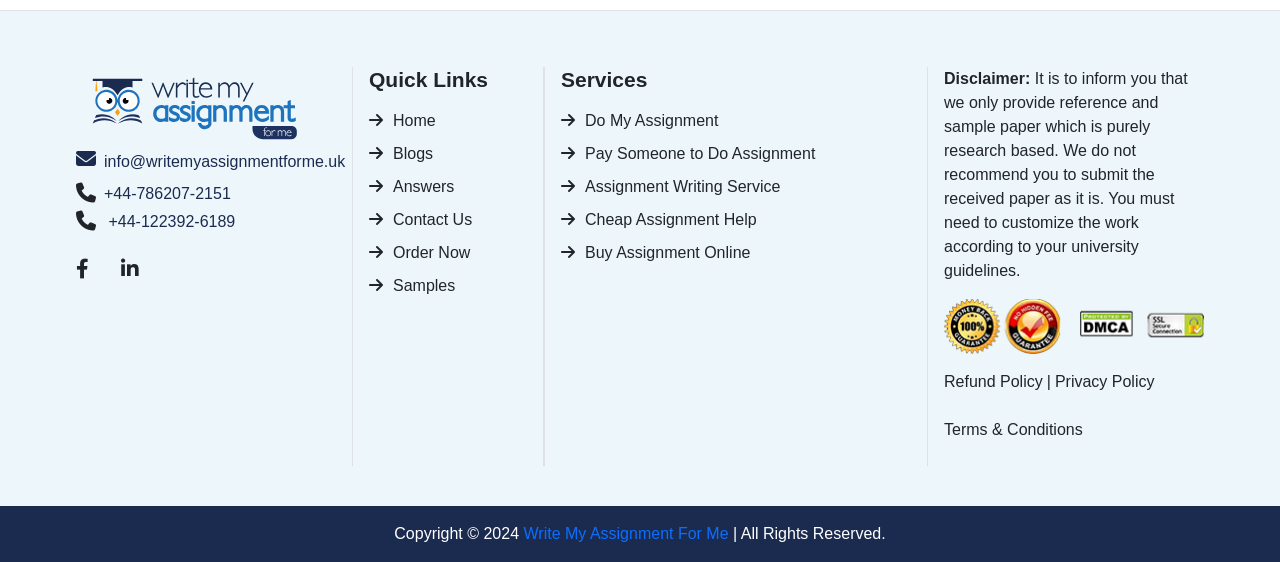Could you find the bounding box coordinates of the clickable area to complete this instruction: "Read the disclaimer"?

[0.738, 0.124, 0.805, 0.154]